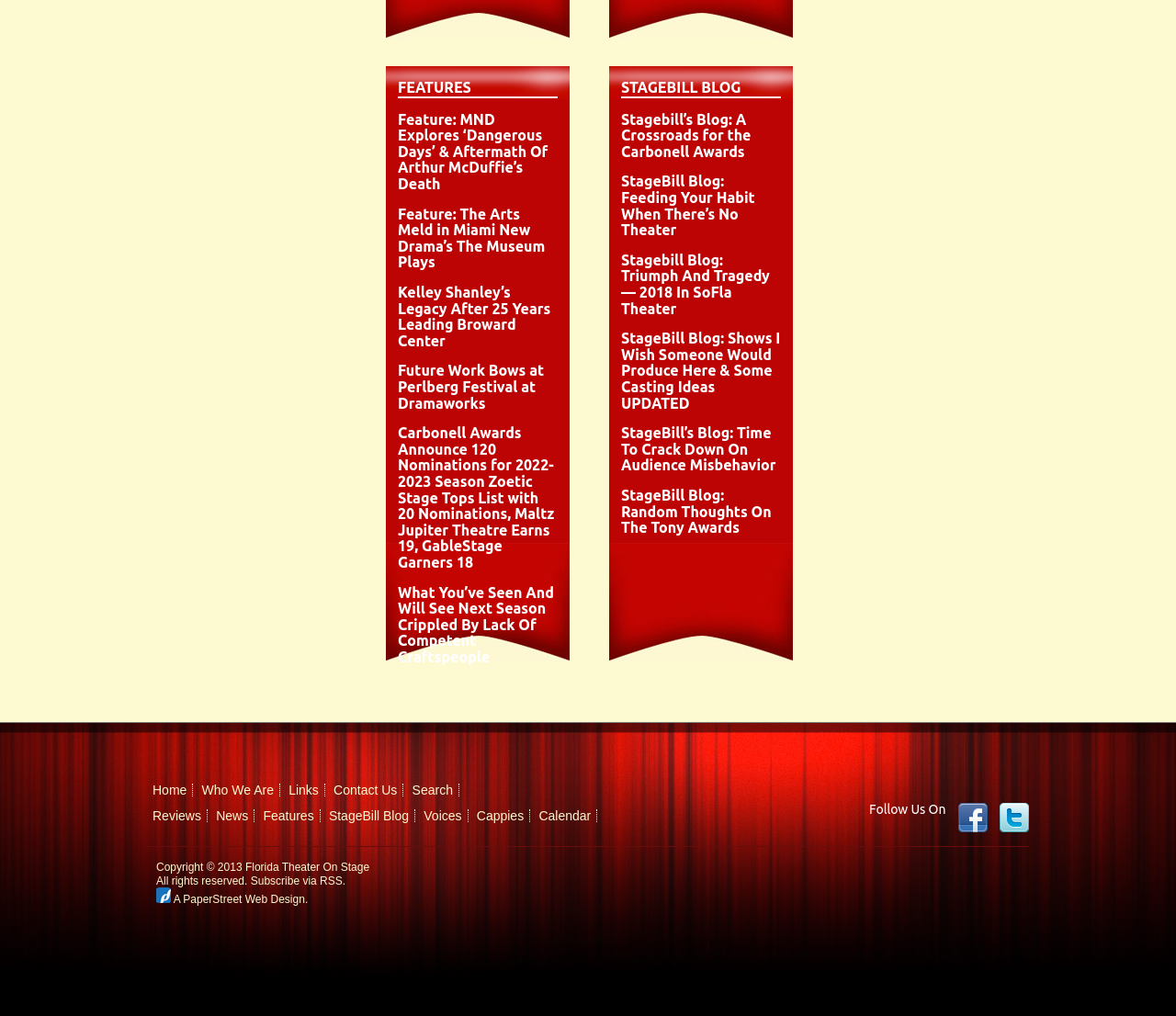Extract the bounding box coordinates of the UI element described by: "Contact Us". The coordinates should include four float numbers ranging from 0 to 1, e.g., [left, top, right, bottom].

[0.284, 0.77, 0.338, 0.785]